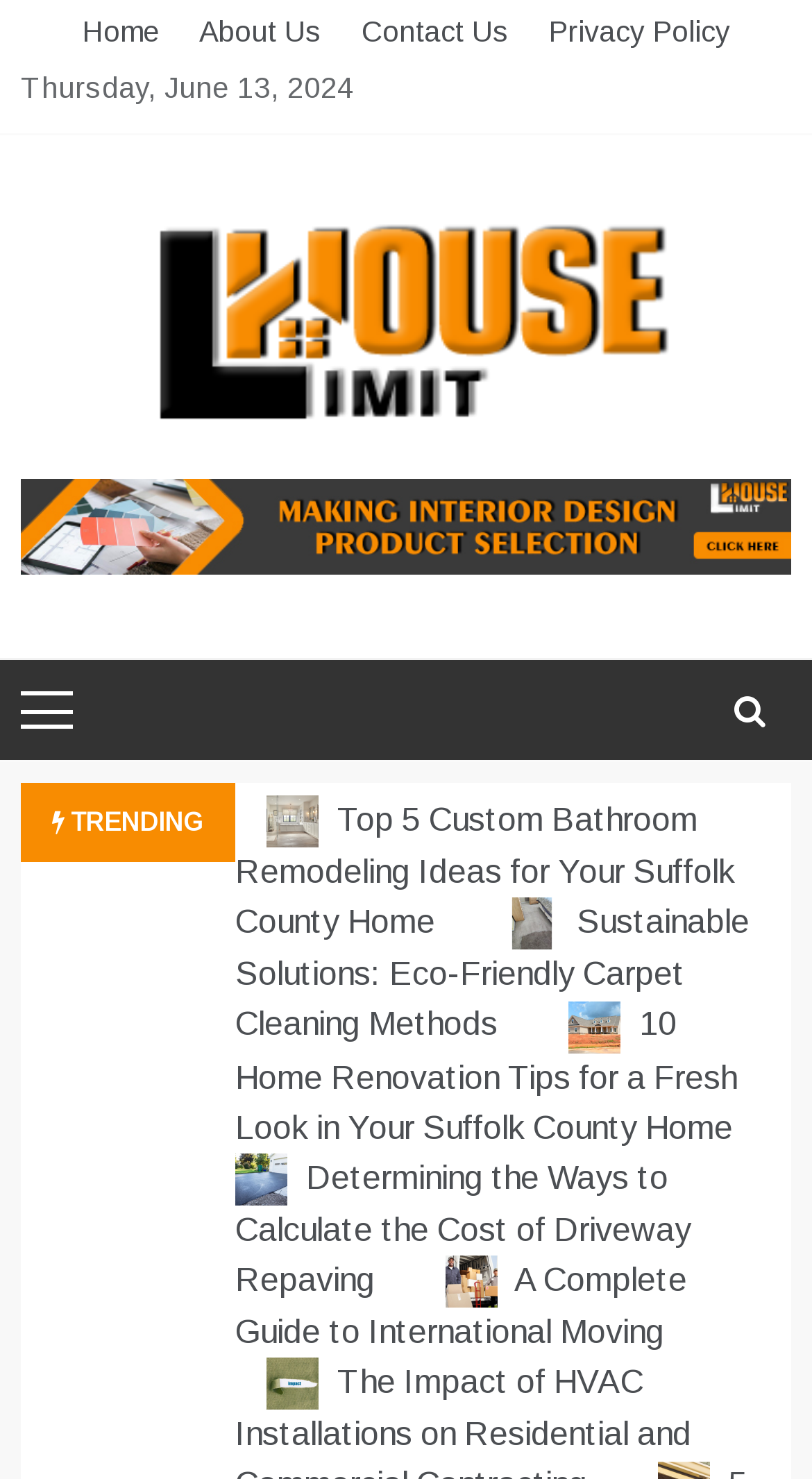What is the date displayed on the webpage?
Please provide a comprehensive and detailed answer to the question.

I found the date by looking at the StaticText element with the text 'Thursday, June 13, 2024' which has a bounding box with coordinates [0.026, 0.048, 0.436, 0.07].